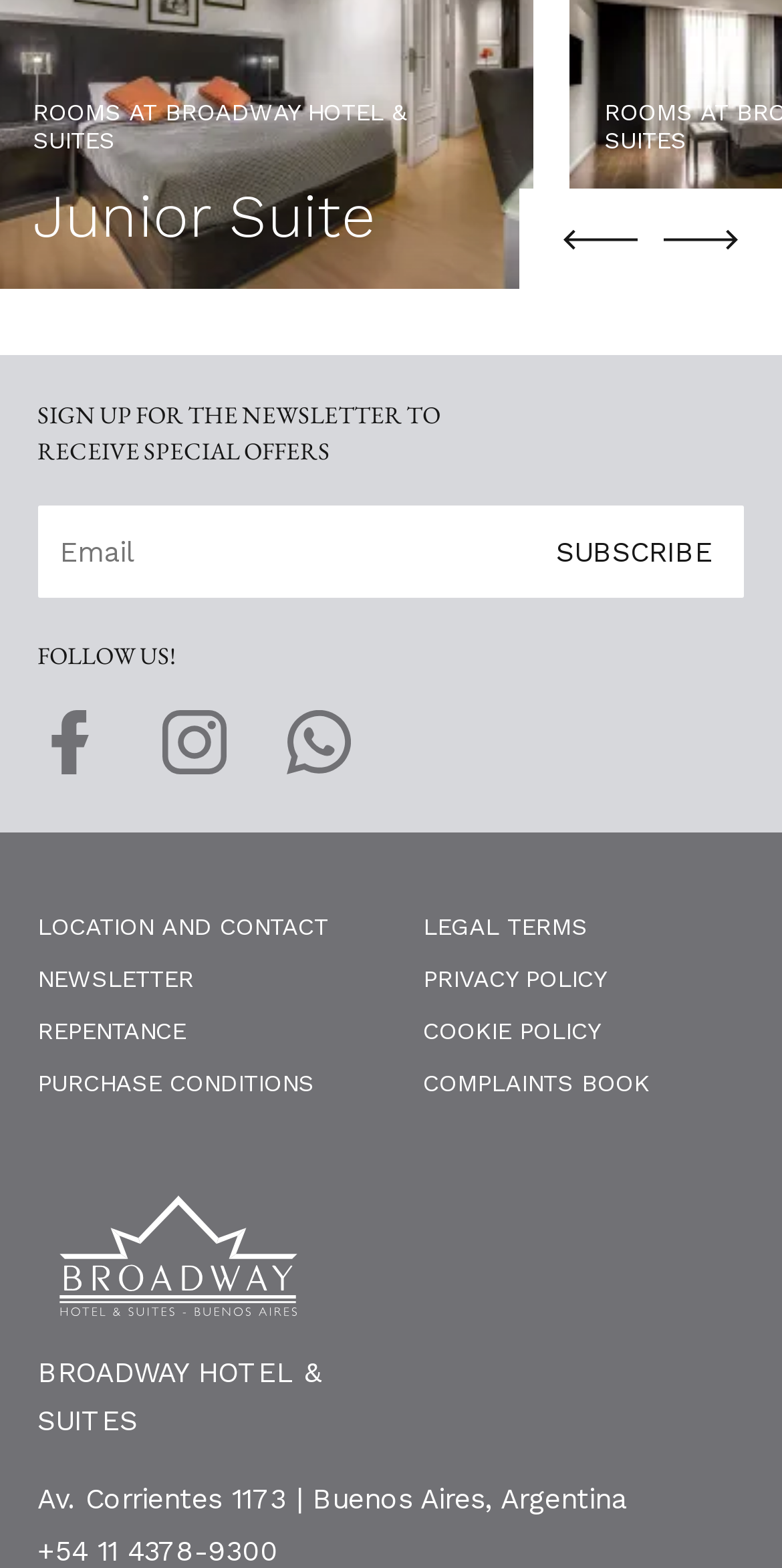Provide the bounding box coordinates for the UI element that is described as: "Location and contact".

[0.048, 0.582, 0.42, 0.6]